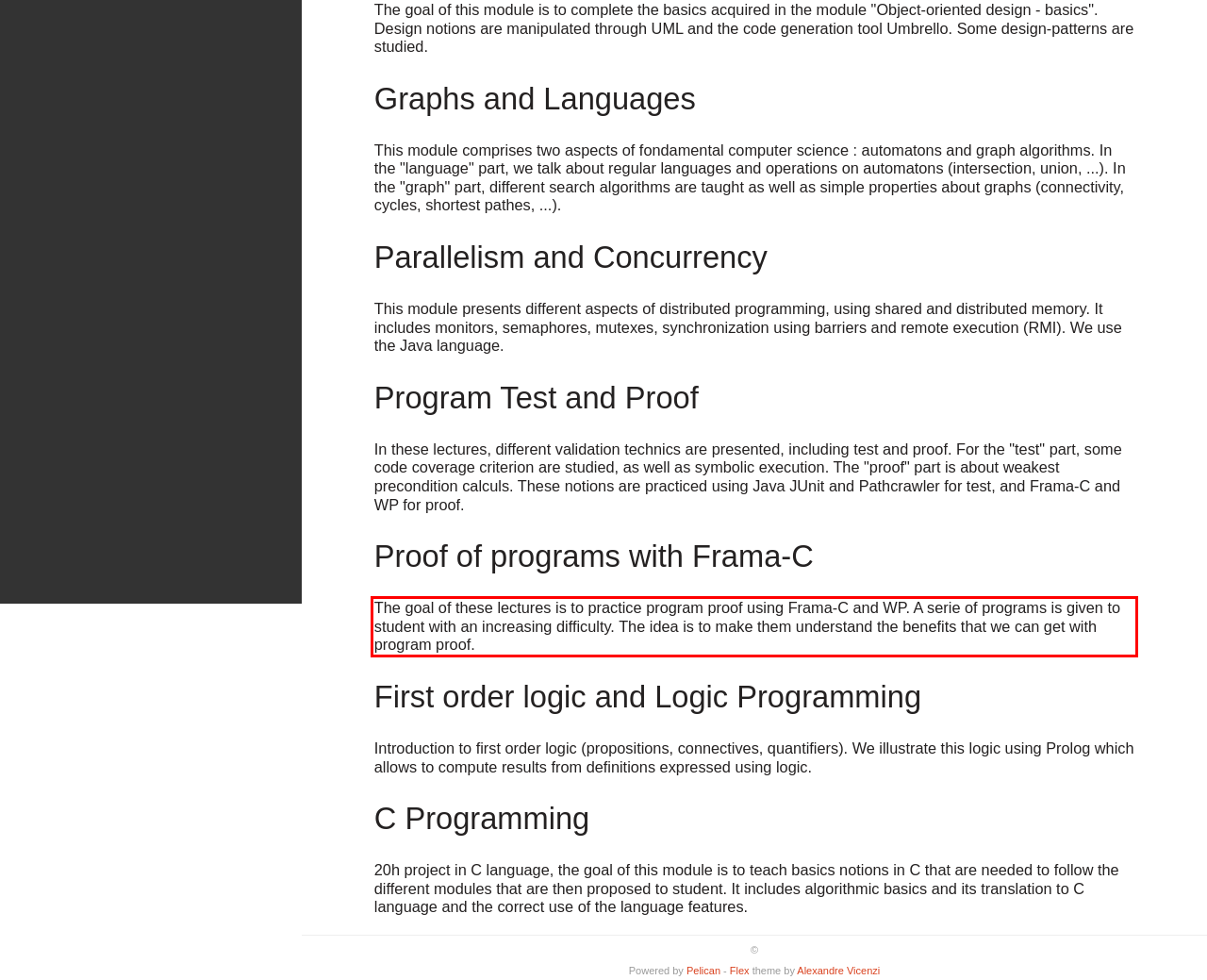You are provided with a screenshot of a webpage featuring a red rectangle bounding box. Extract the text content within this red bounding box using OCR.

The goal of these lectures is to practice program proof using Frama-C and WP. A serie of programs is given to student with an increasing difficulty. The idea is to make them understand the benefits that we can get with program proof.